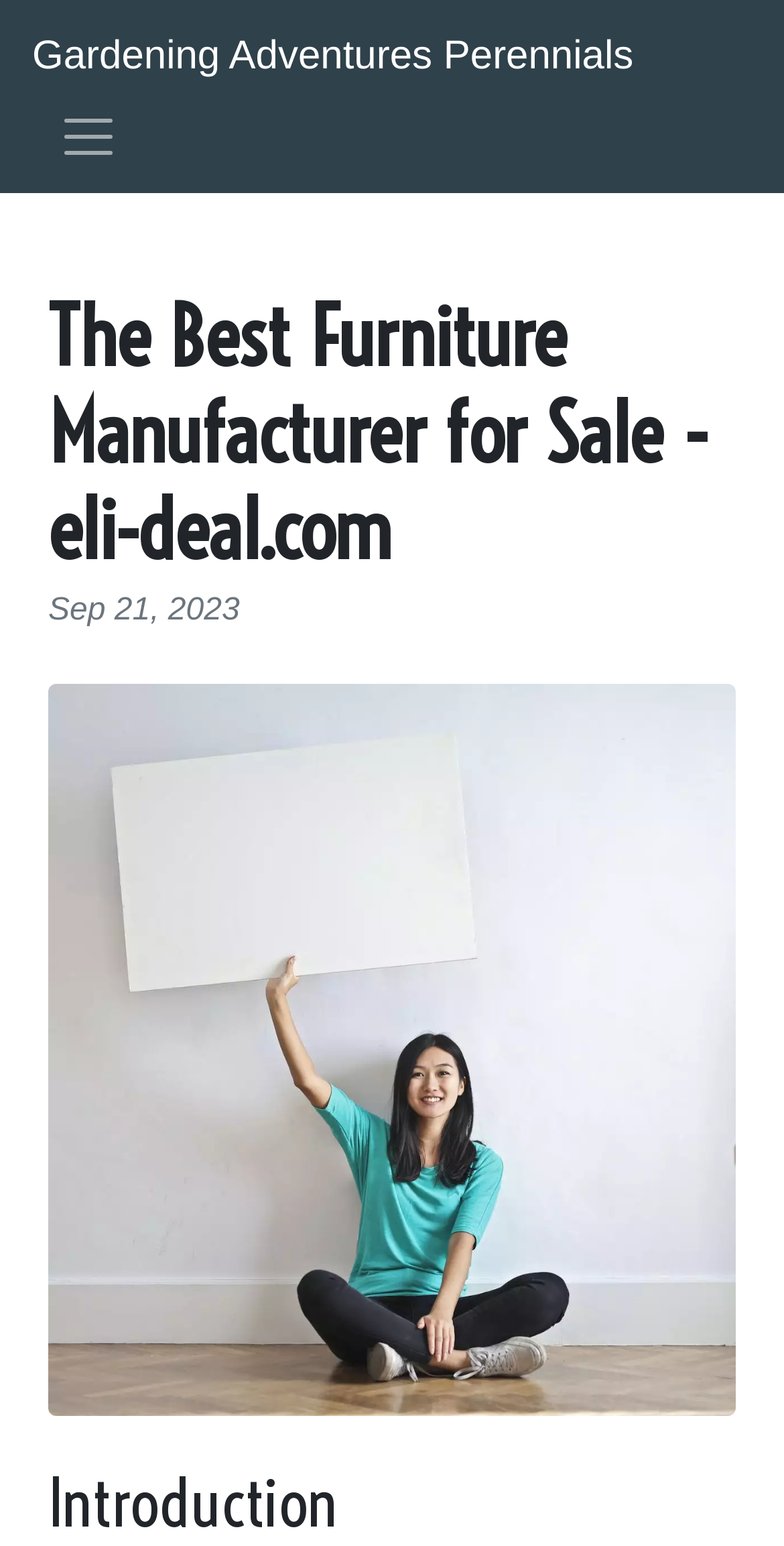Determine the title of the webpage and give its text content.

The Best Furniture Manufacturer for Sale - eli-deal.com